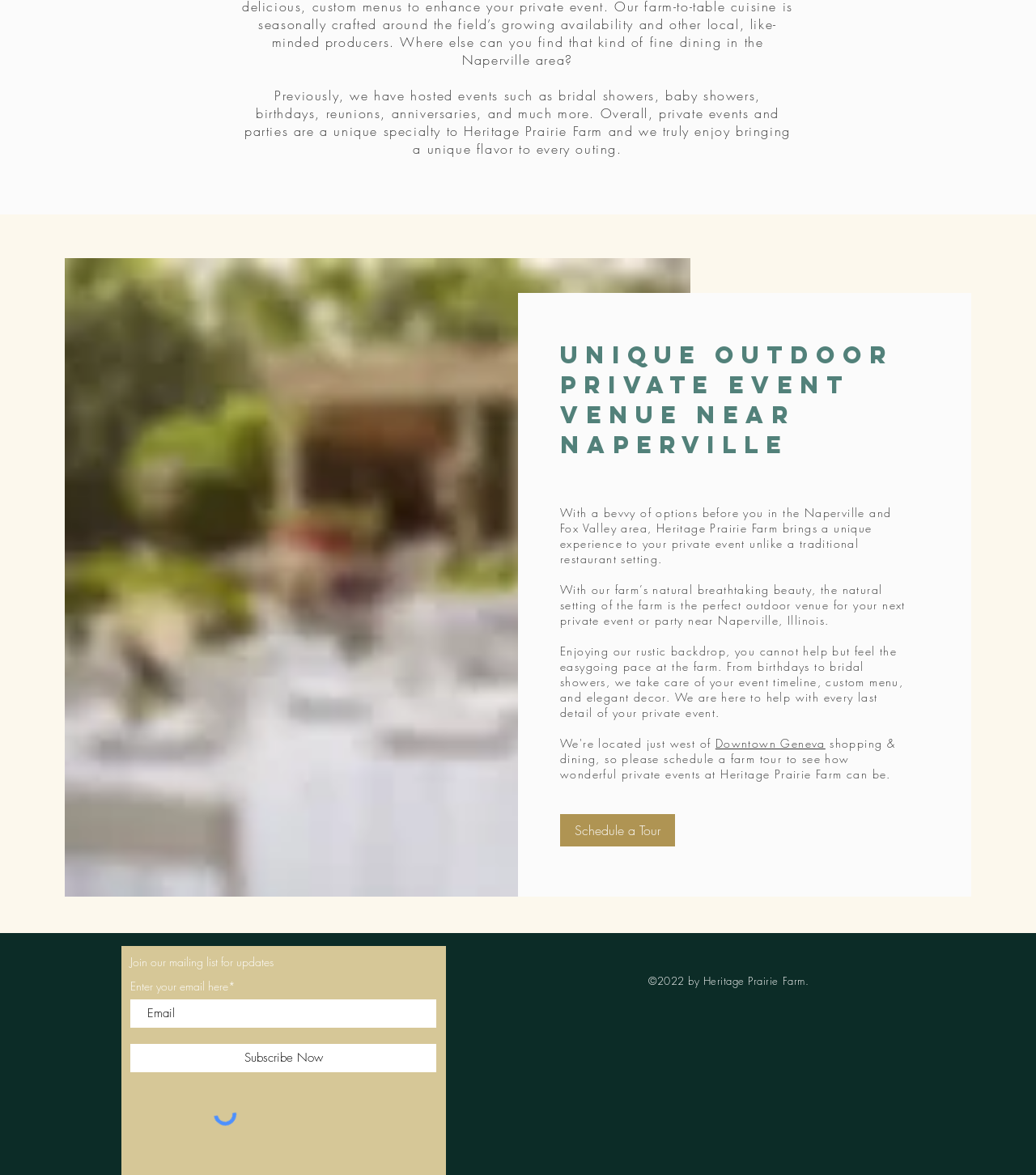Based on the image, provide a detailed and complete answer to the question: 
What is the copyright year of this webpage?

The copyright year is stated at the bottom of the webpage as '©2022 by Heritage Prairie Farm.', indicating that the webpage's content is copyrighted as of 2022.